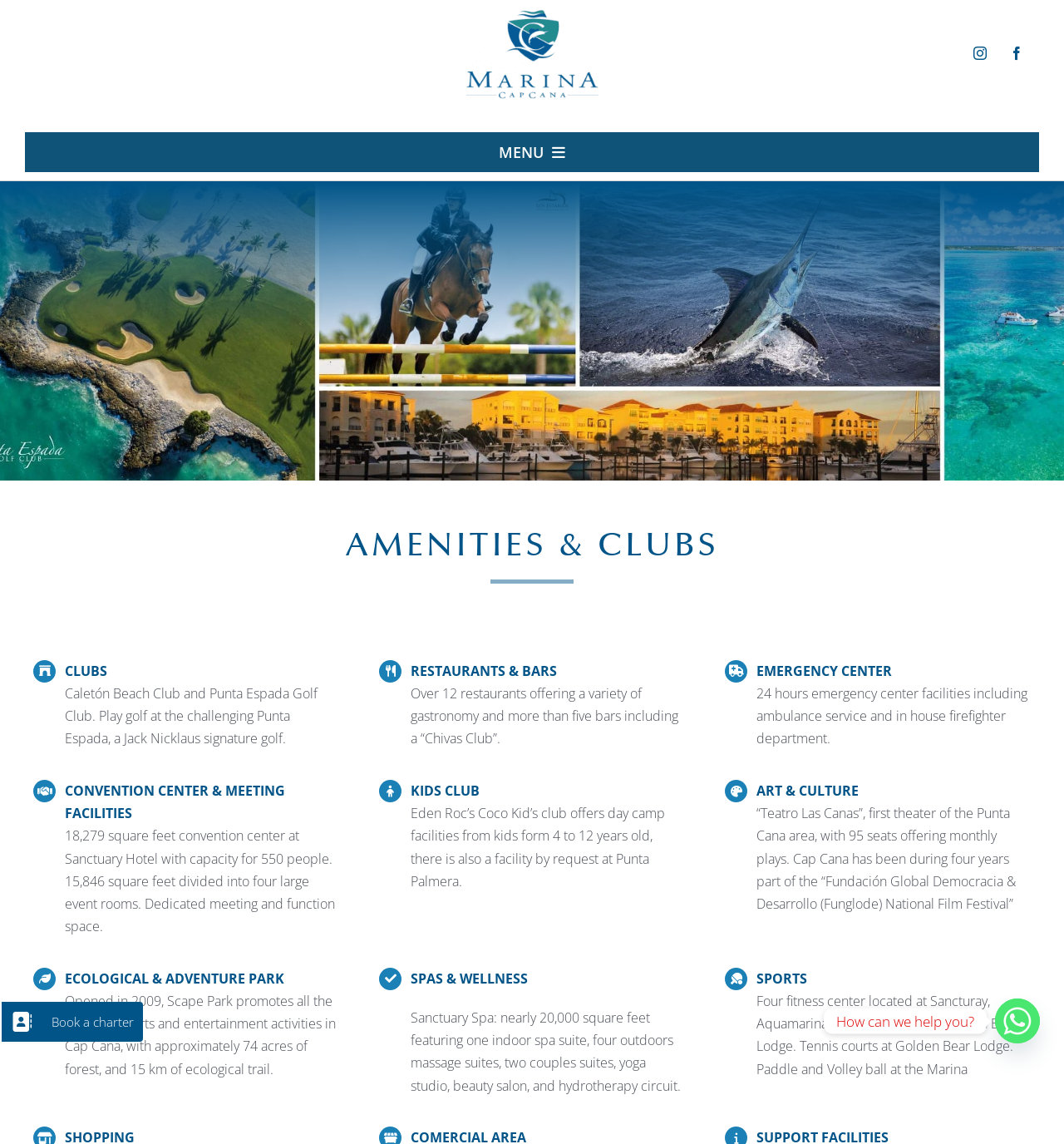Return the bounding box coordinates of the UI element that corresponds to this description: "aria-label="instagram"". The coordinates must be given as four float numbers in the range of 0 and 1, [left, top, right, bottom].

[0.908, 0.034, 0.934, 0.059]